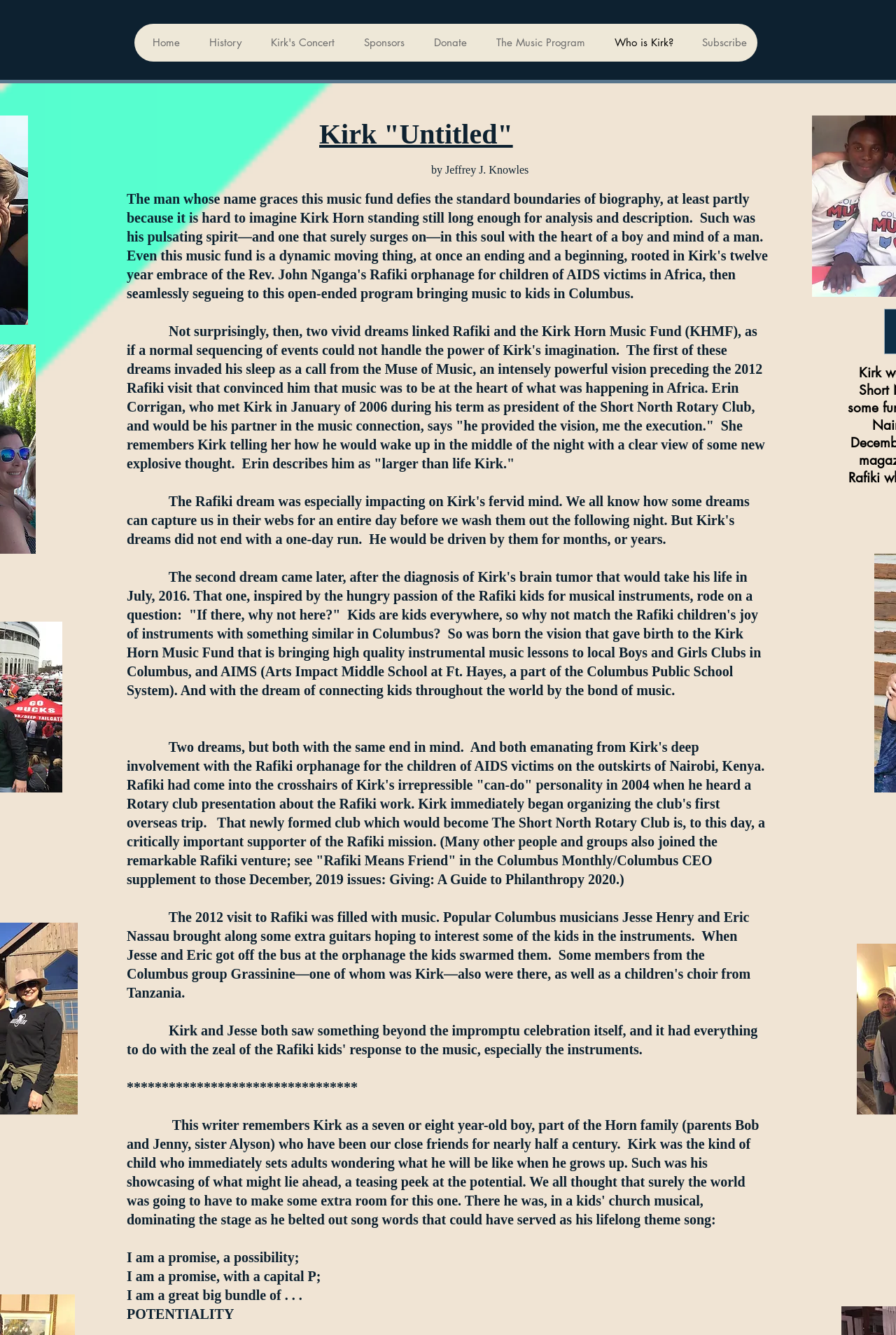Find the bounding box of the web element that fits this description: "Sponsors".

[0.385, 0.018, 0.463, 0.046]